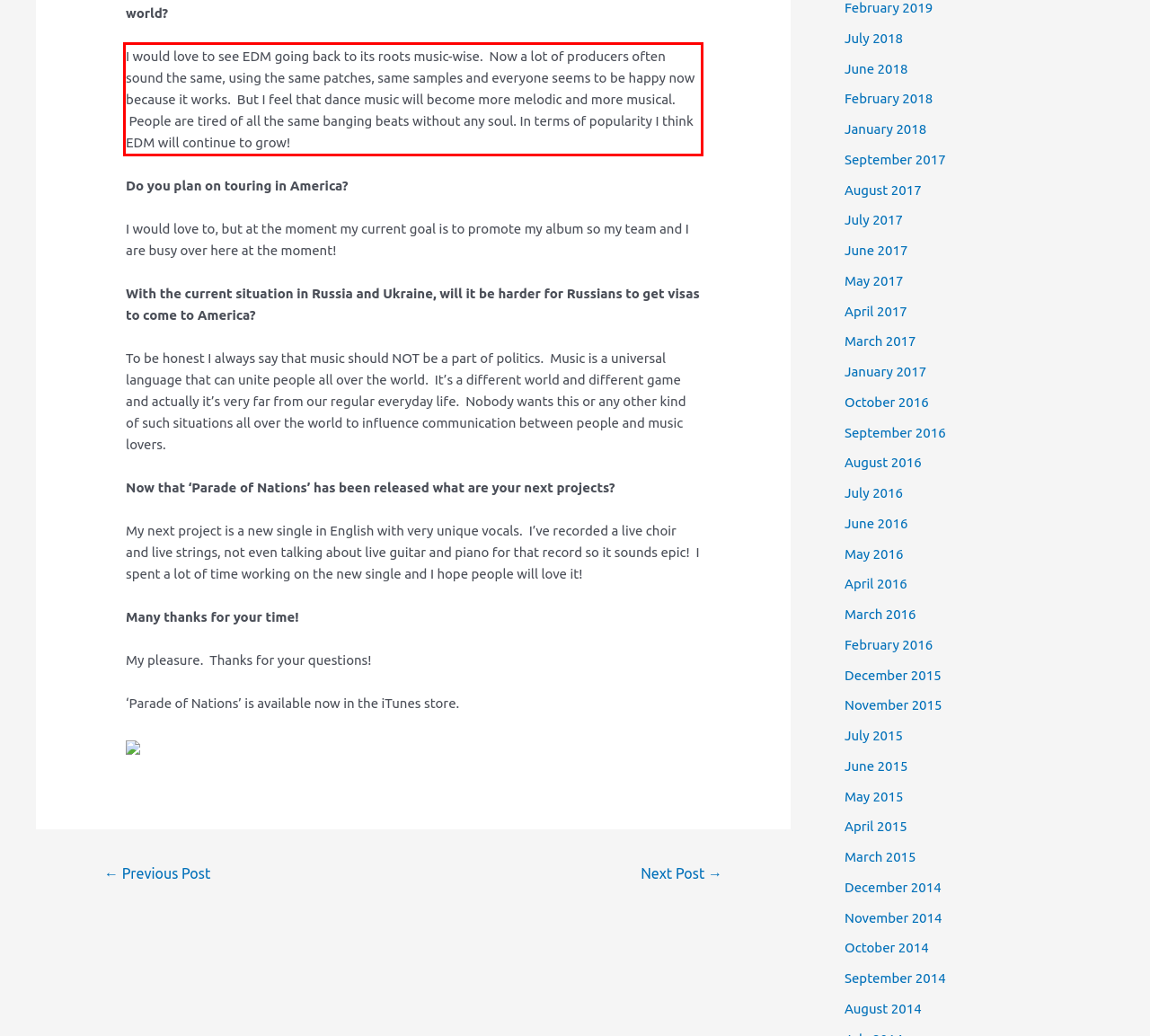Examine the webpage screenshot and use OCR to obtain the text inside the red bounding box.

I would love to see EDM going back to its roots music-wise. Now a lot of producers often sound the same, using the same patches, same samples and everyone seems to be happy now because it works. But I feel that dance music will become more melodic and more musical. People are tired of all the same banging beats without any soul. In terms of popularity I think EDM will continue to grow!